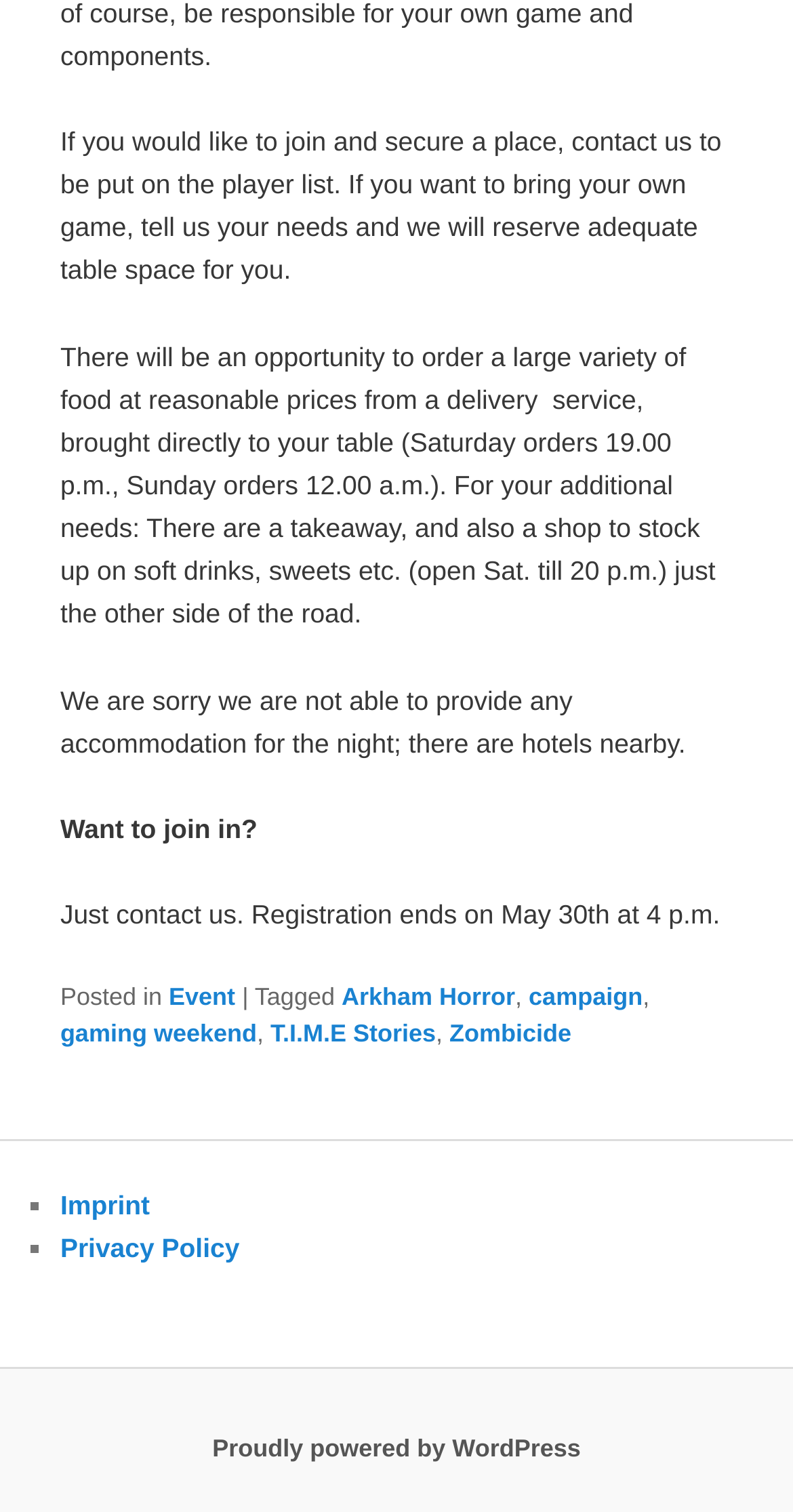Please find the bounding box coordinates (top-left x, top-left y, bottom-right x, bottom-right y) in the screenshot for the UI element described as follows: gaming weekend

[0.076, 0.675, 0.324, 0.693]